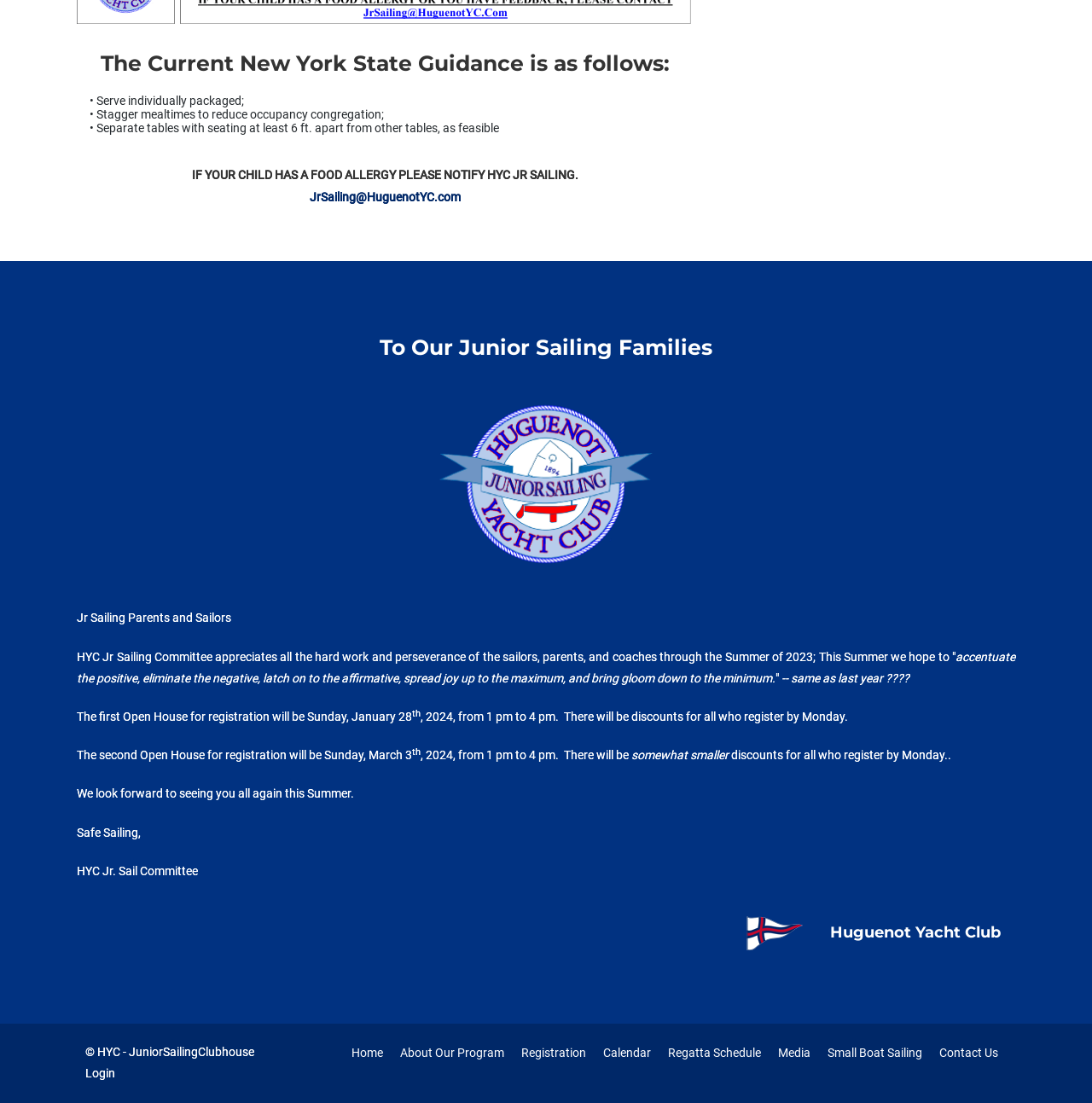Can you find the bounding box coordinates for the element that needs to be clicked to execute this instruction: "View the 'Huguenot Yacht Club' image"? The coordinates should be given as four float numbers between 0 and 1, i.e., [left, top, right, bottom].

[0.659, 0.831, 0.76, 0.862]